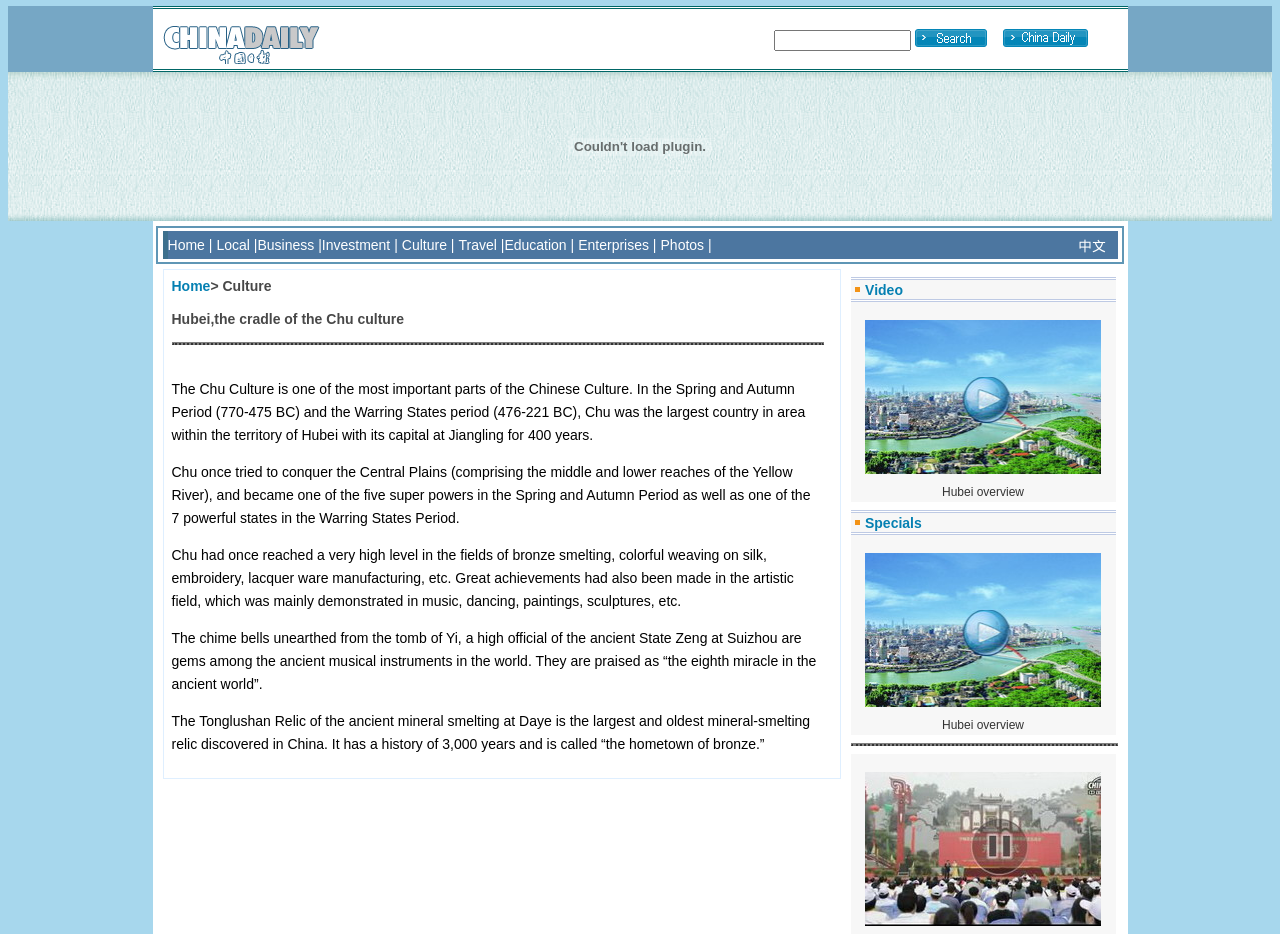Calculate the bounding box coordinates for the UI element based on the following description: "08 bypass". Ensure the coordinates are four float numbers between 0 and 1, i.e., [left, top, right, bottom].

None